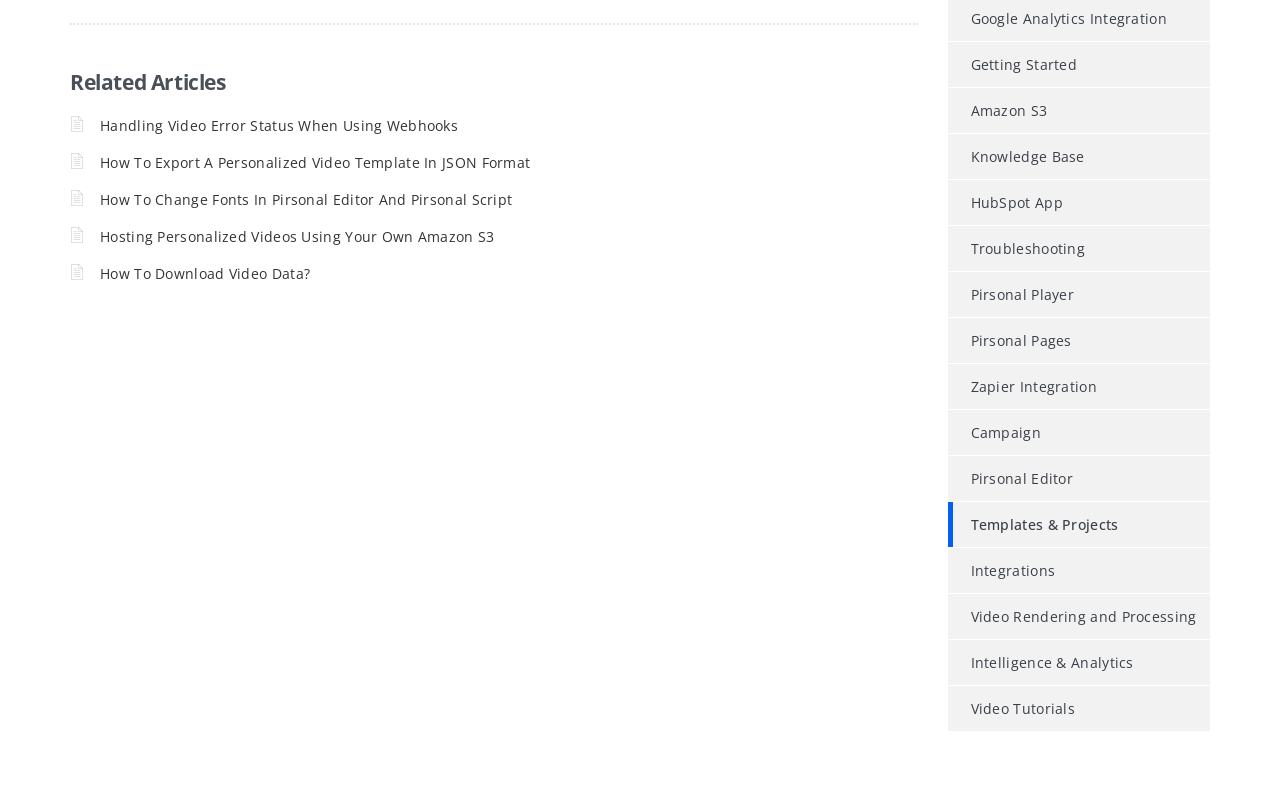Locate the bounding box coordinates of the clickable part needed for the task: "Explore knowledge base".

[0.74, 0.169, 0.847, 0.226]